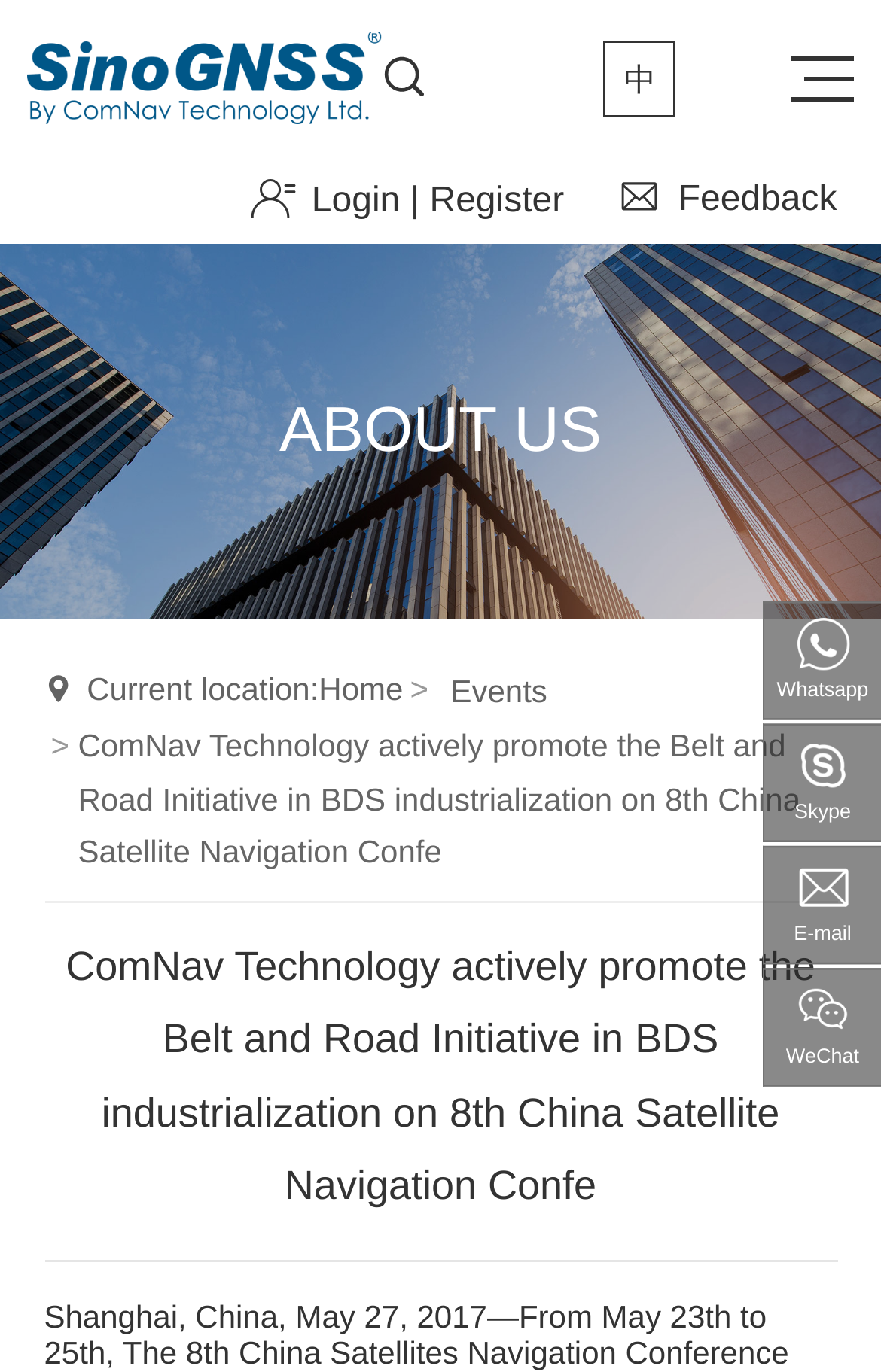Please give a succinct answer to the question in one word or phrase:
What is the first link on the top right corner?

Login